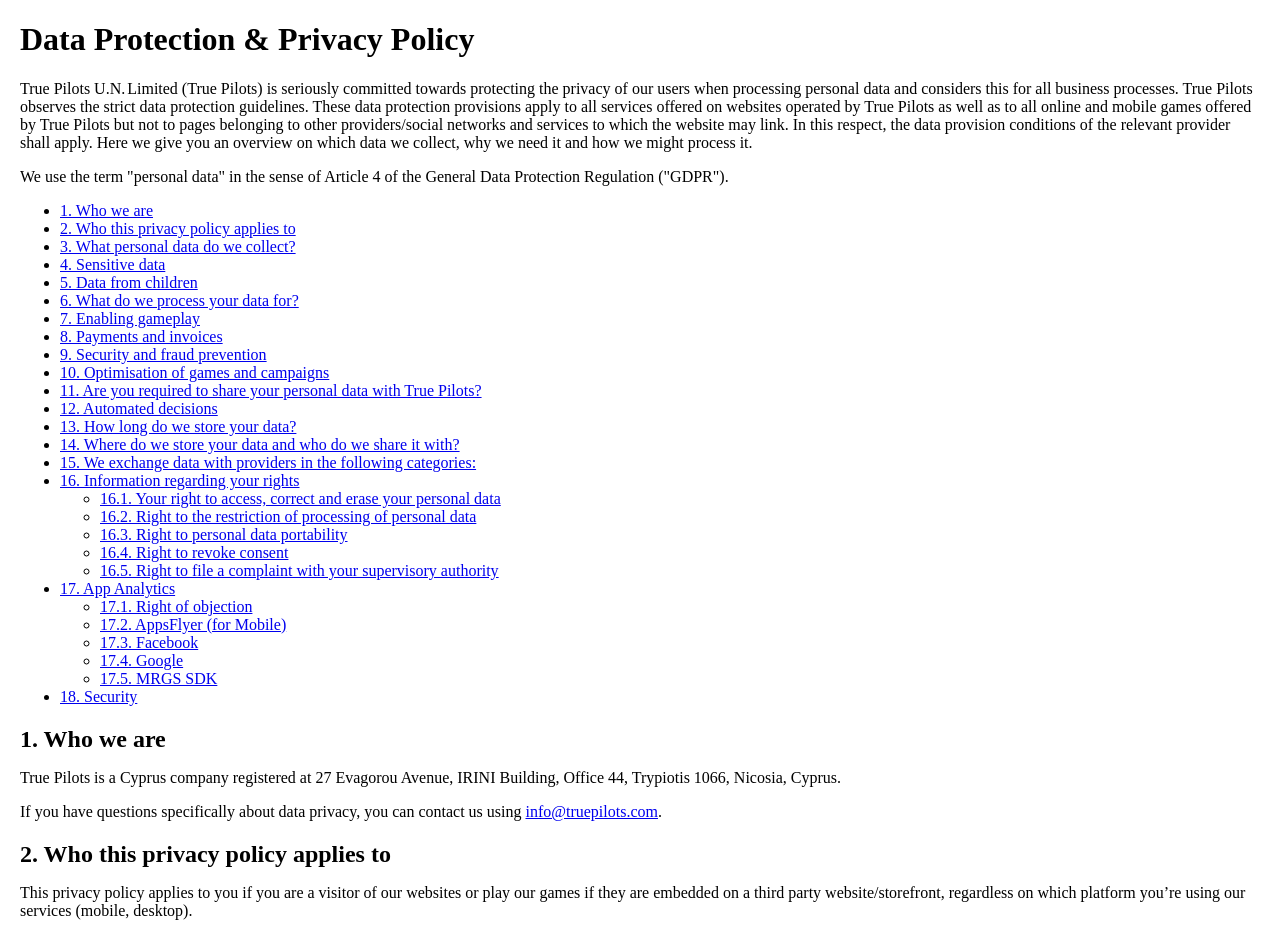Determine the bounding box coordinates for the clickable element required to fulfill the instruction: "Click on 'info@truepilots.com'". Provide the coordinates as four float numbers between 0 and 1, i.e., [left, top, right, bottom].

[0.411, 0.861, 0.514, 0.88]